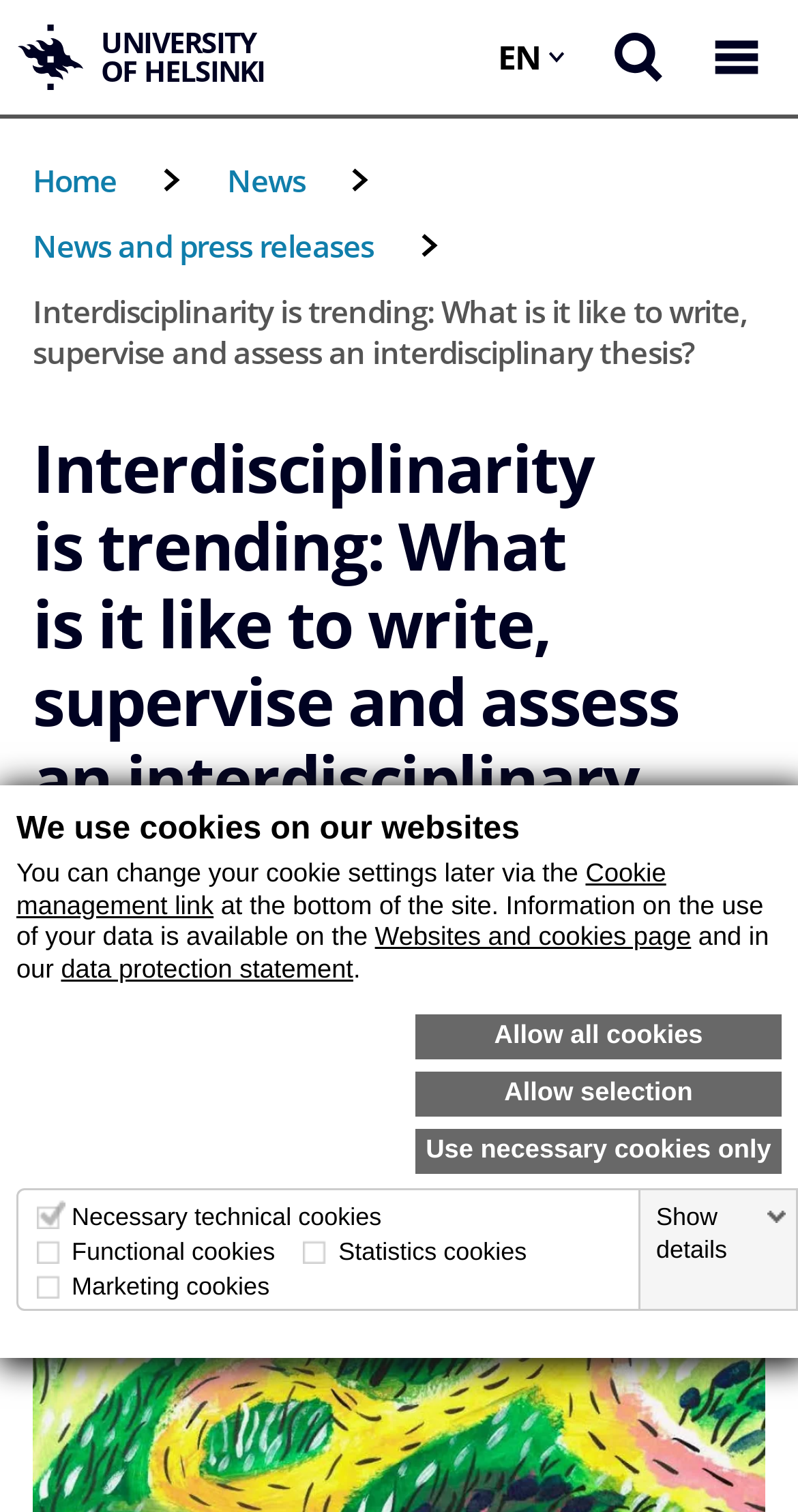Find and generate the main title of the webpage.

Interdisciplinarity is trending: What is it like to write, supervise and assess an interdisciplinary thesis?